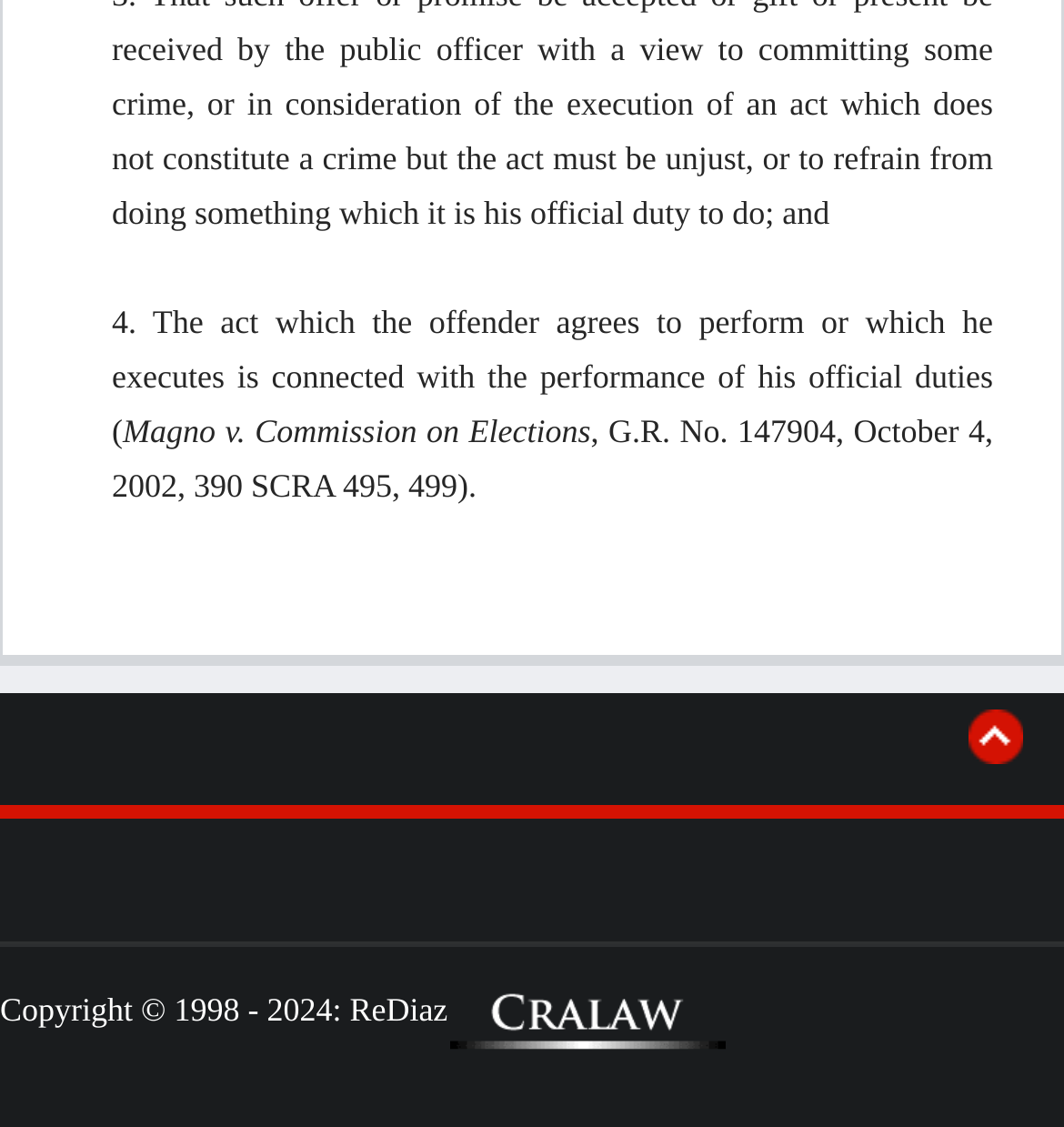Locate the bounding box of the UI element described by: "Top of Page" in the given webpage screenshot.

[0.762, 0.603, 0.962, 0.702]